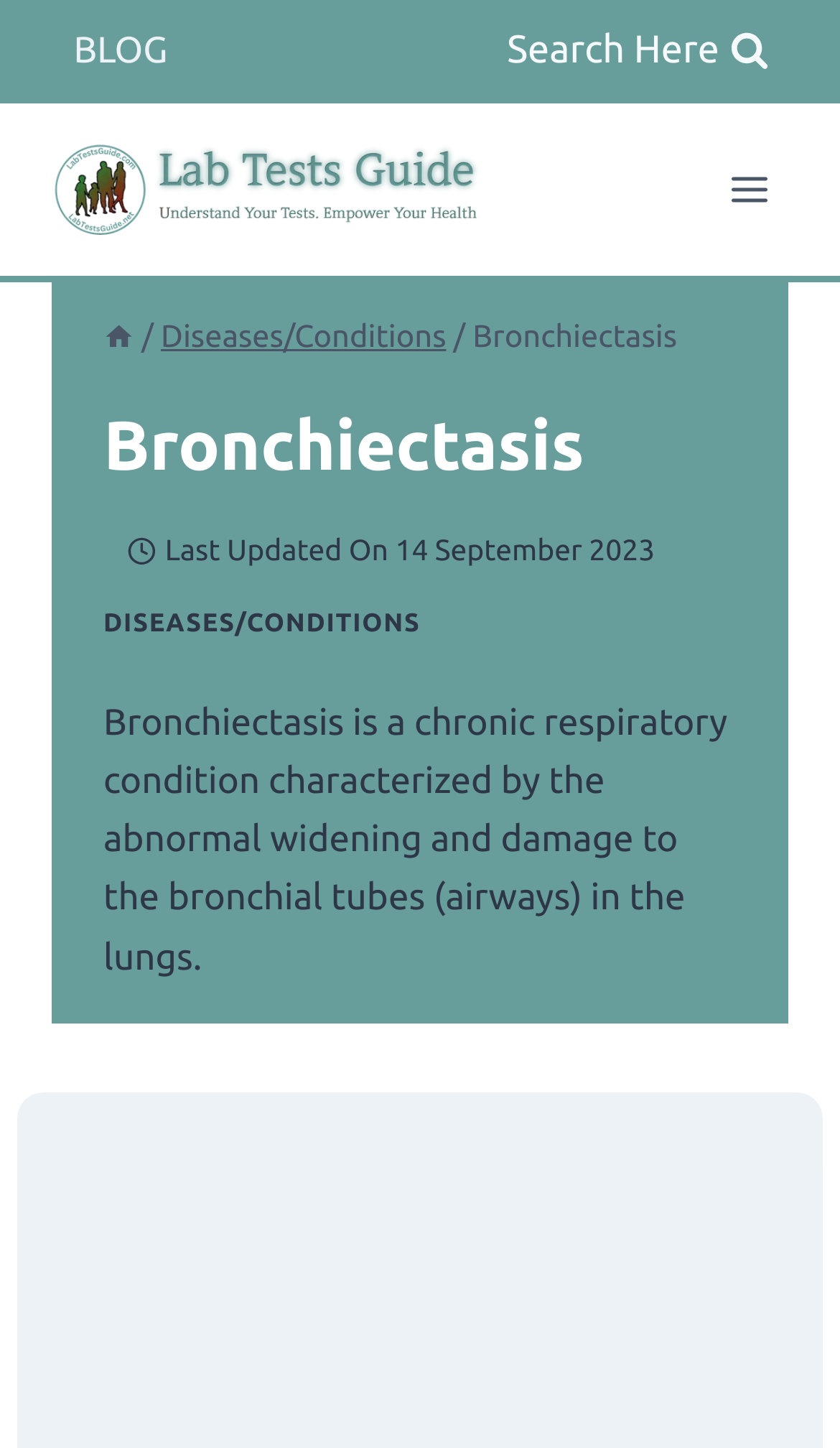Utilize the information from the image to answer the question in detail:
What is the name of the respiratory condition described on this webpage?

The webpage has a heading 'Bronchiectasis' and a static text 'Bronchiectasis is a chronic respiratory condition characterized by the abnormal widening and damage to the bronchial tubes (airways) in the lungs.' which indicates that the respiratory condition being described is Bronchiectasis.